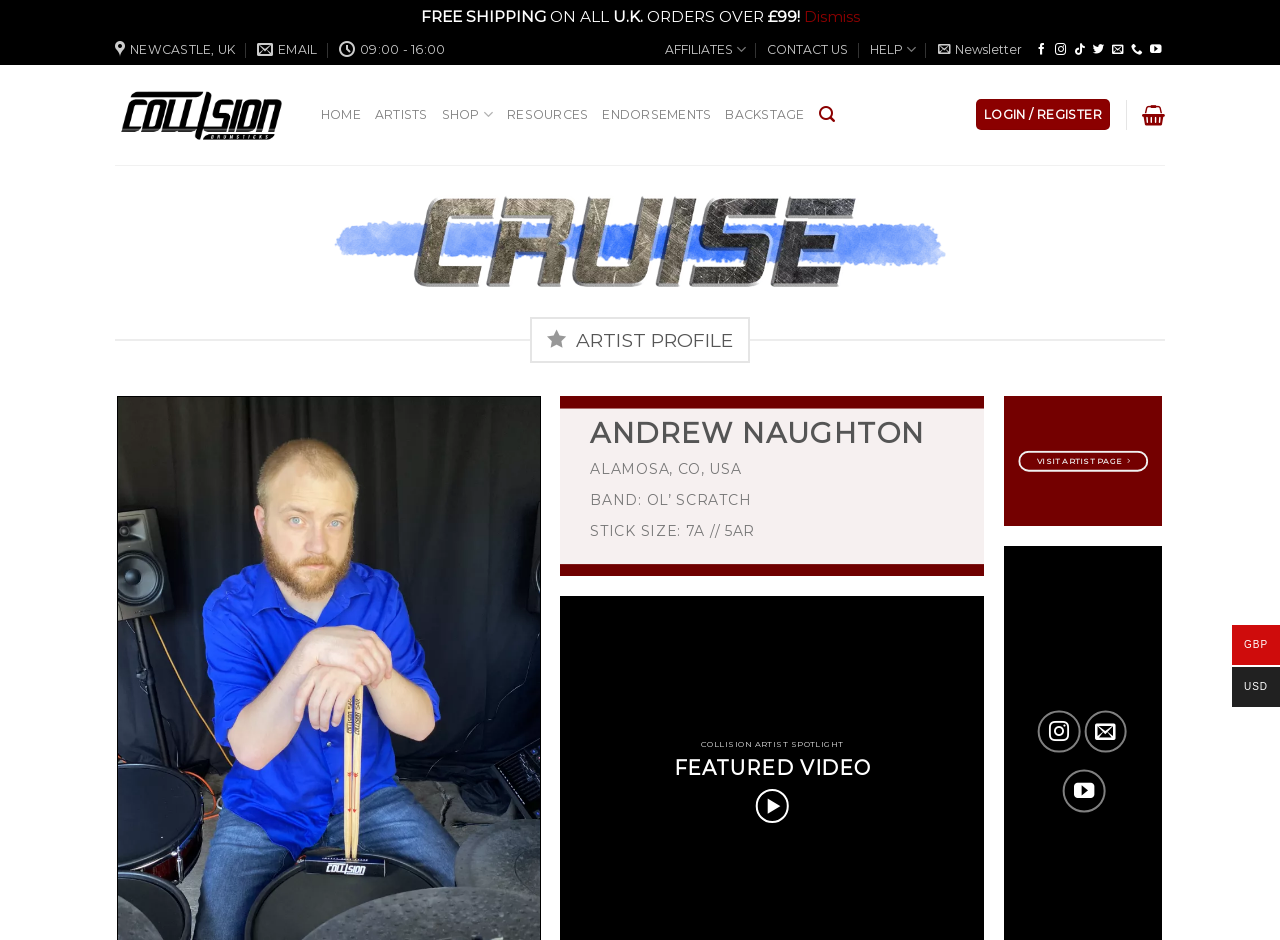Please find the bounding box for the UI element described by: "Visit Artist Page".

[0.796, 0.479, 0.897, 0.502]